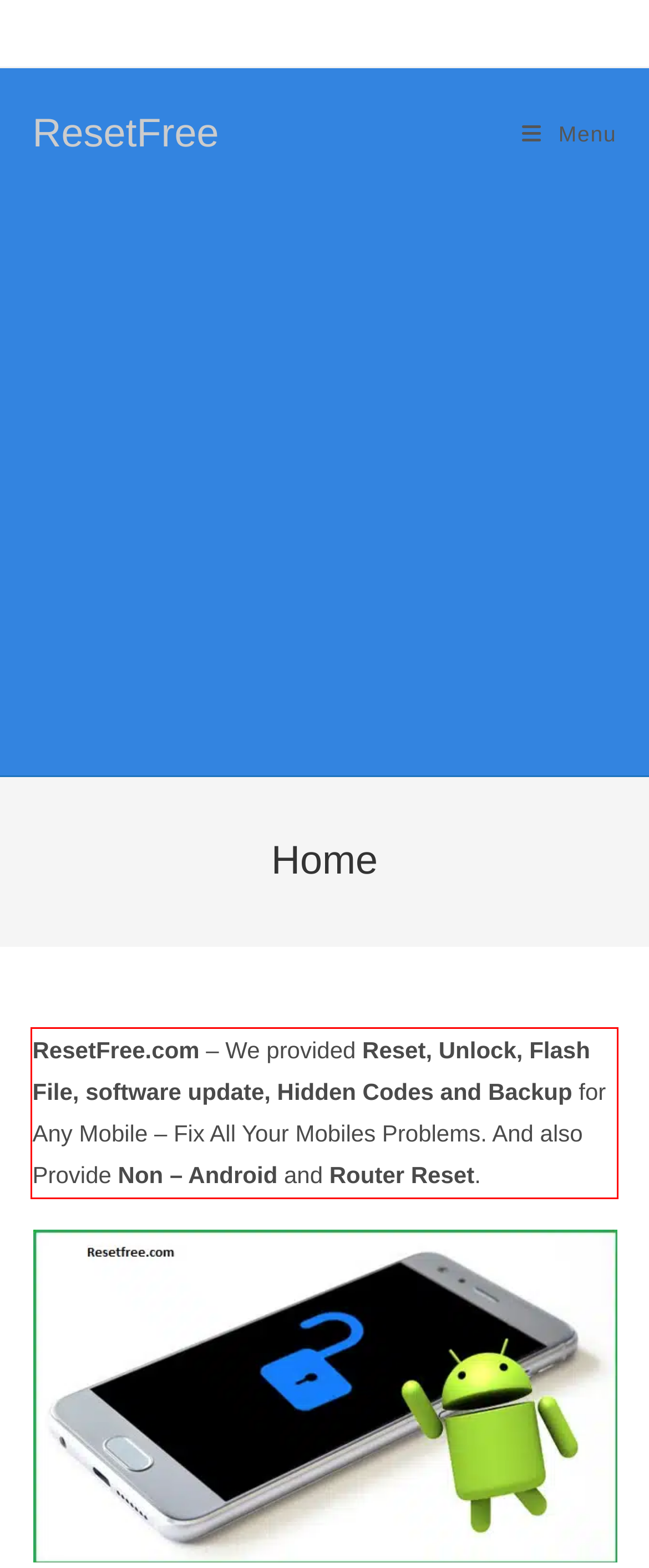Please extract the text content within the red bounding box on the webpage screenshot using OCR.

ResetFree.com – We provided Reset, Unlock, Flash File, software update, Hidden Codes and Backup for Any Mobile – Fix All Your Mobiles Problems. And also Provide Non – Android and Router Reset.